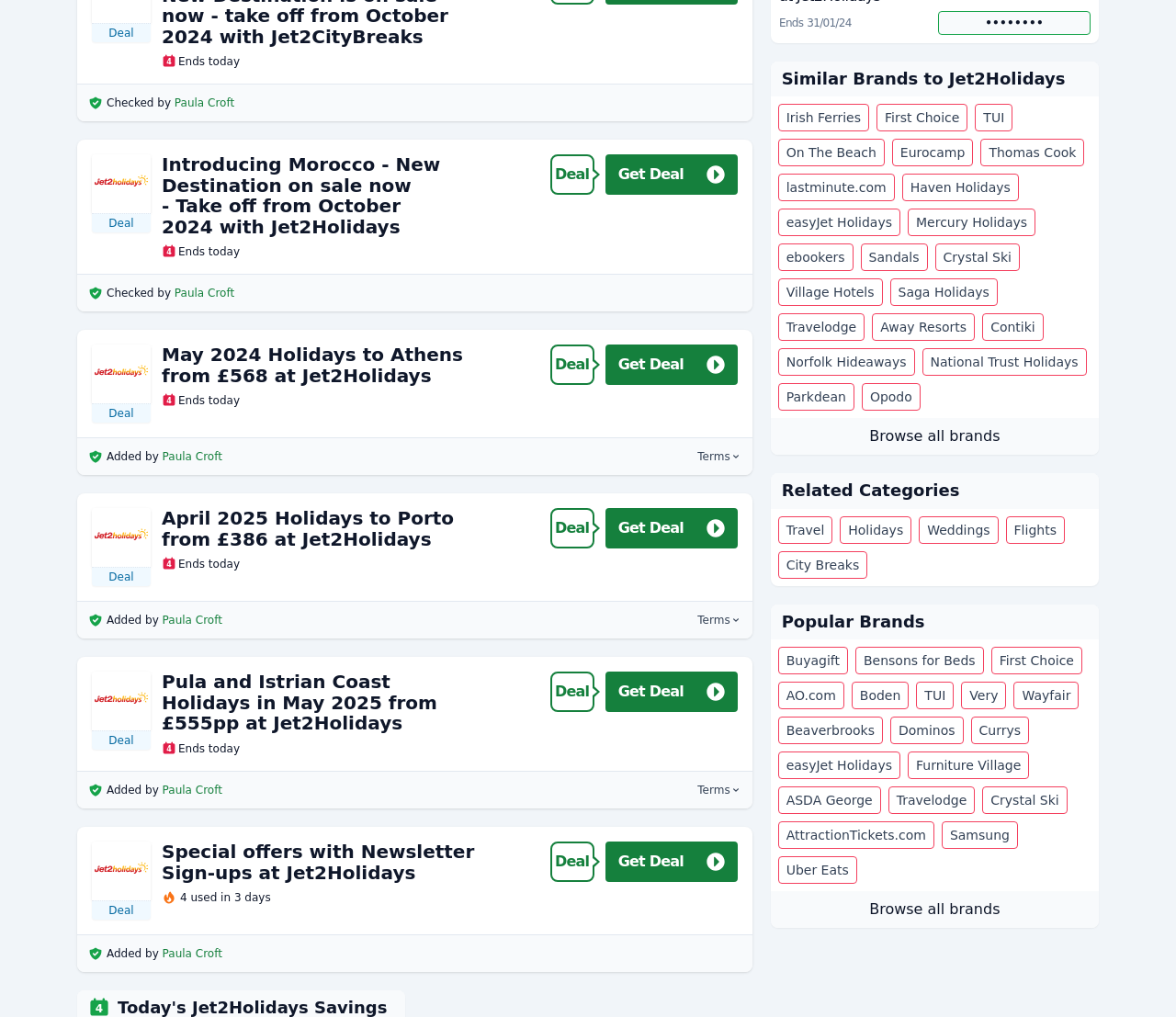Highlight the bounding box coordinates of the region I should click on to meet the following instruction: "Get Deal".

[0.515, 0.5, 0.627, 0.539]